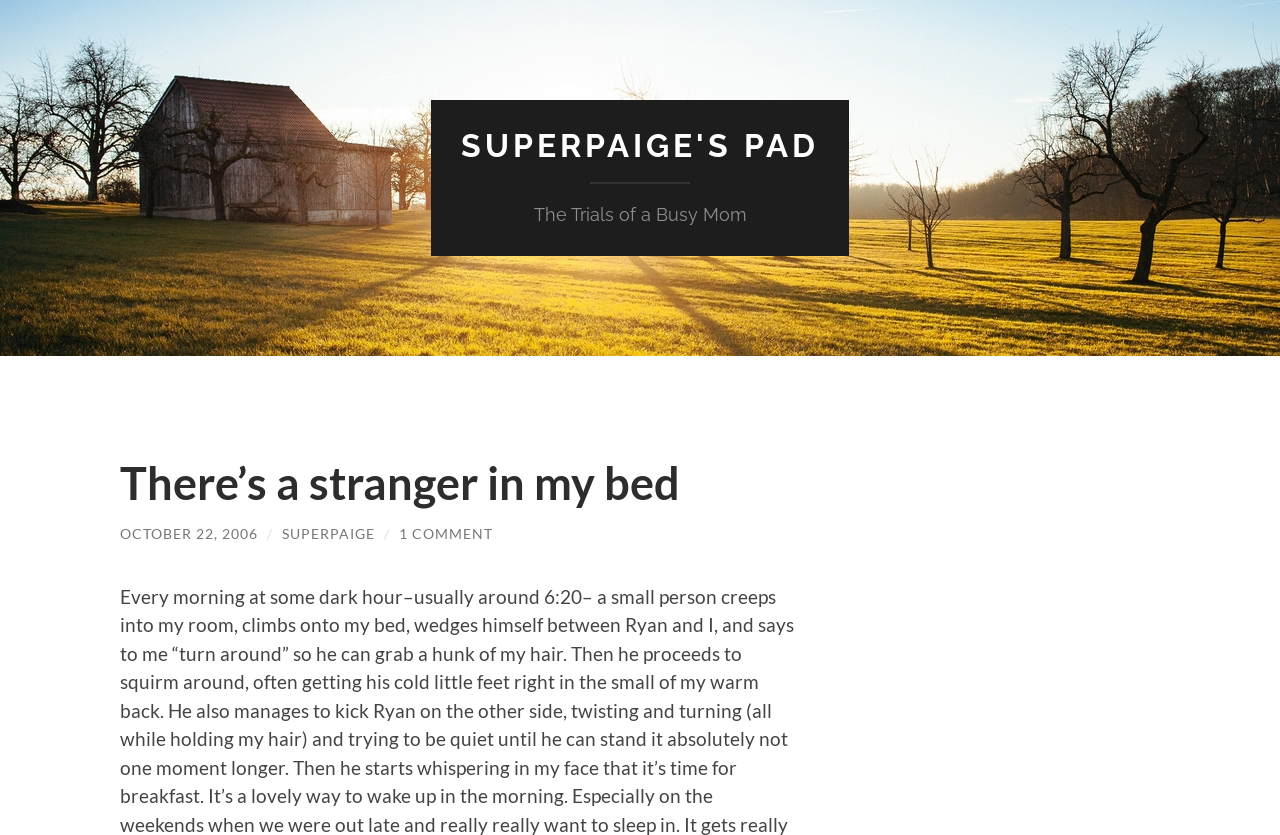Can you identify and provide the main heading of the webpage?

There’s a stranger in my bed